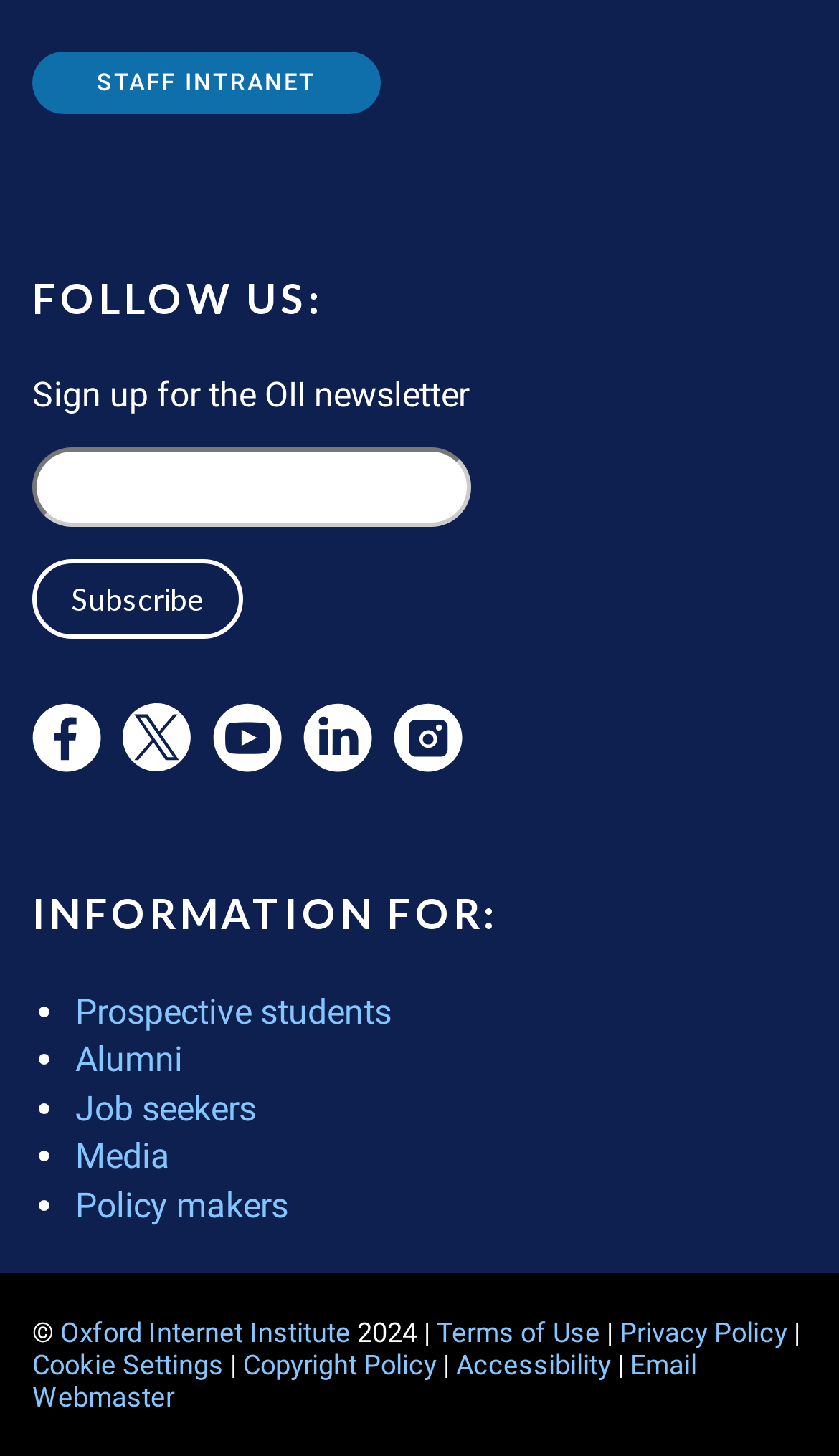Give a one-word or one-phrase response to the question:
What is the copyright year?

2024